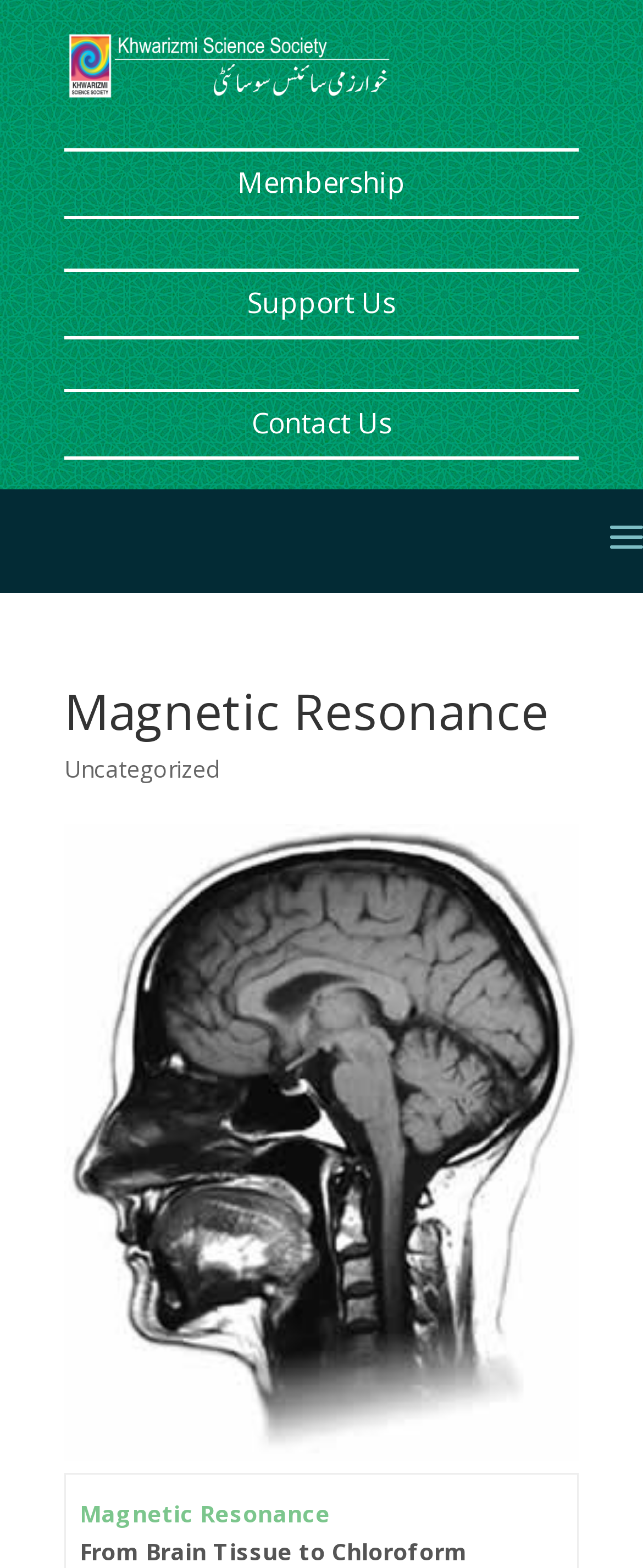Identify the bounding box for the given UI element using the description provided. Coordinates should be in the format (top-left x, top-left y, bottom-right x, bottom-right y) and must be between 0 and 1. Here is the description: Membership

[0.062, 0.095, 0.938, 0.14]